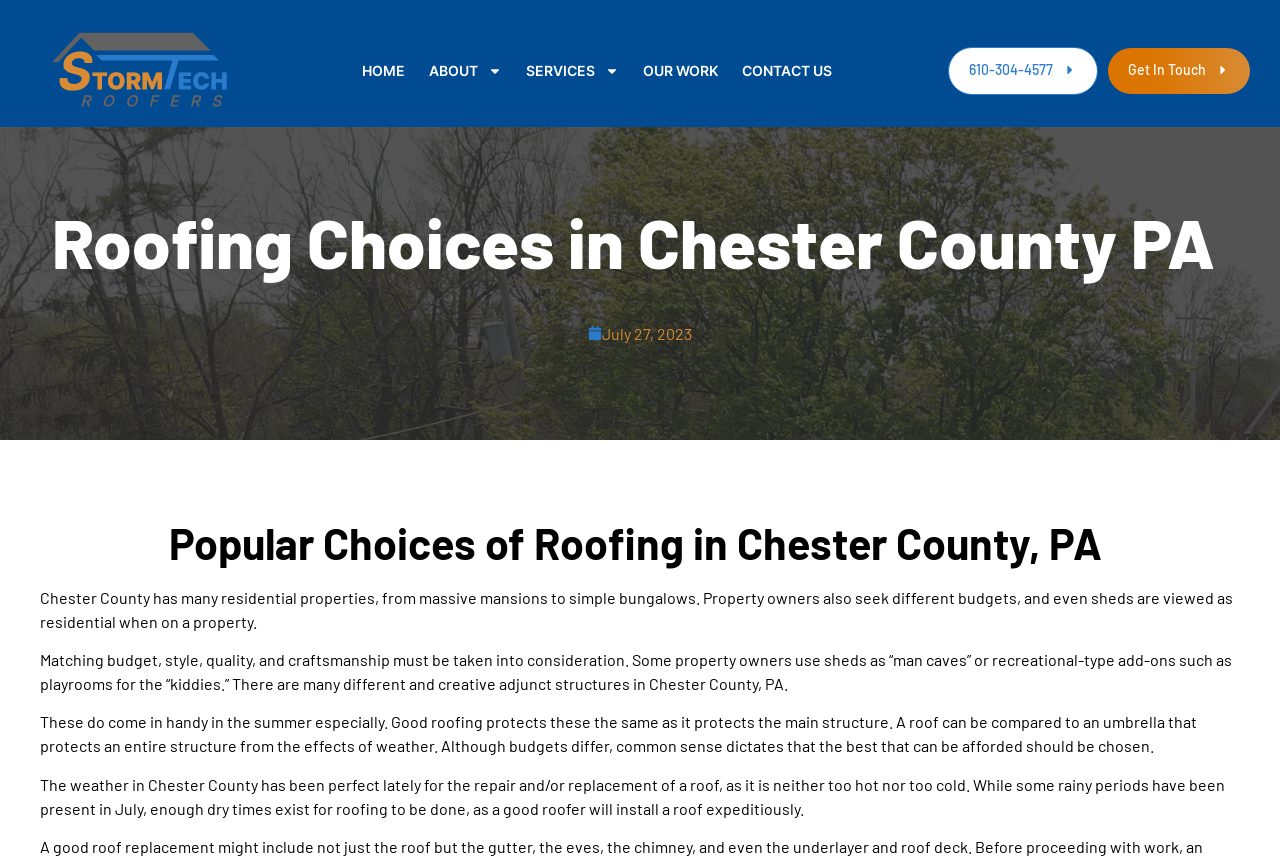Based on the visual content of the image, answer the question thoroughly: What is the purpose of a roof?

According to the webpage, a roof can be compared to an umbrella that protects an entire structure from the effects of weather, and good roofing protects not only the main structure but also adjunct structures like sheds.